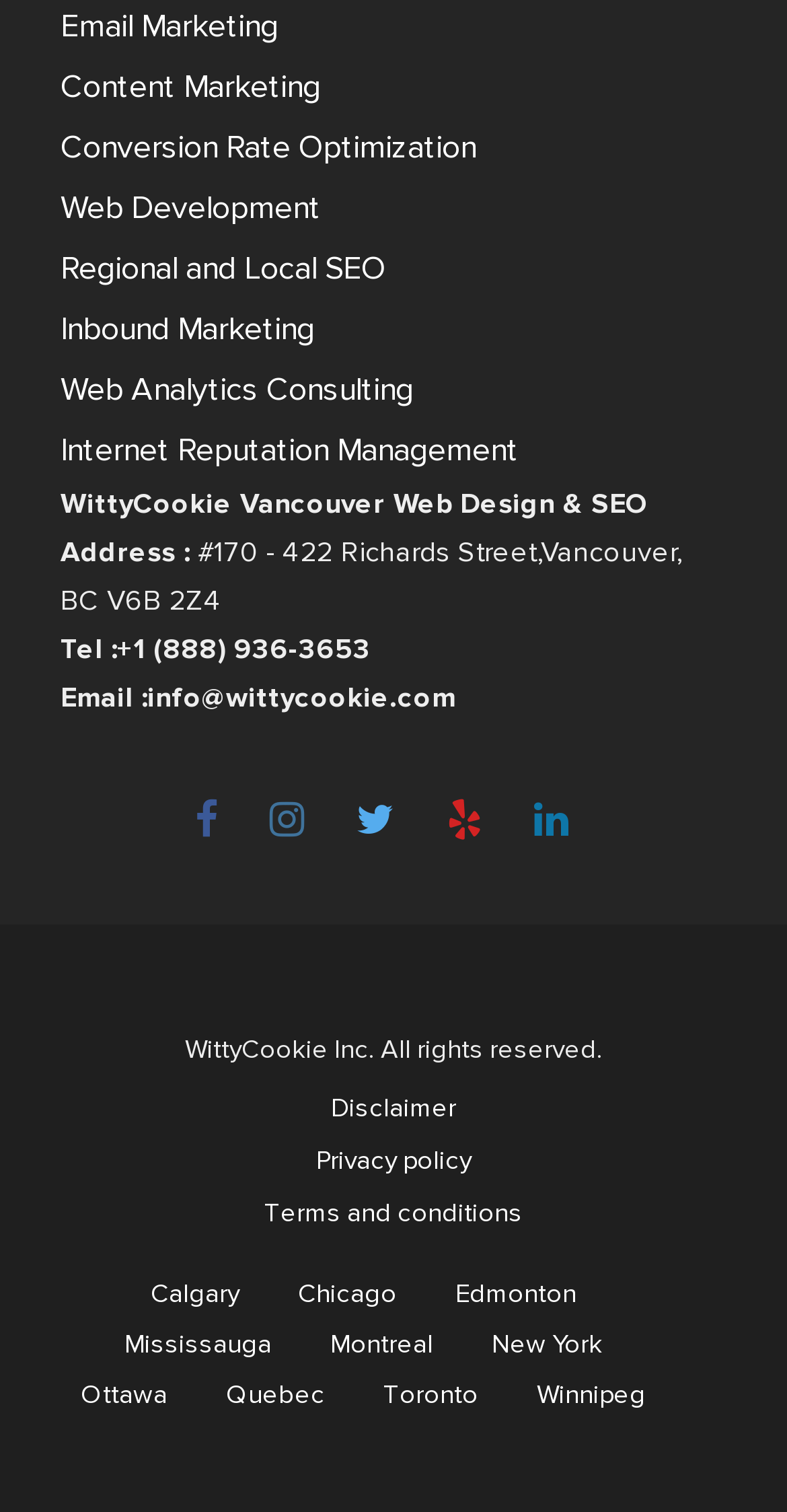Please provide a comprehensive response to the question below by analyzing the image: 
What cities are listed?

The cities listed are obtained from the link elements 'Calgary', 'Chicago', 'Edmonton', etc. with various bounding box coordinates. These elements are located at the bottom of the webpage, indicating that they are the cities where the company operates or provides services.